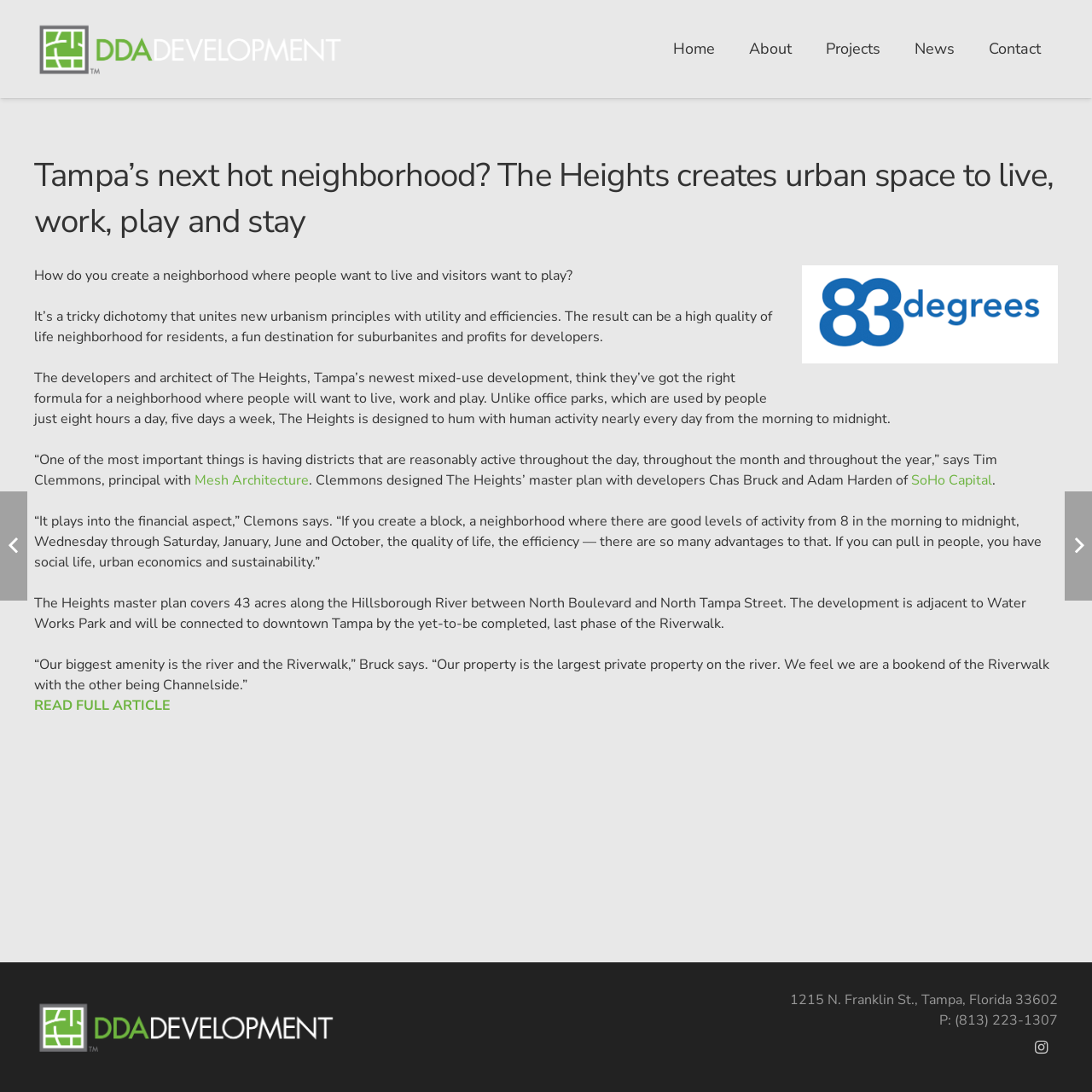How many acres does The Heights master plan cover?
Using the image provided, answer with just one word or phrase.

43 acres